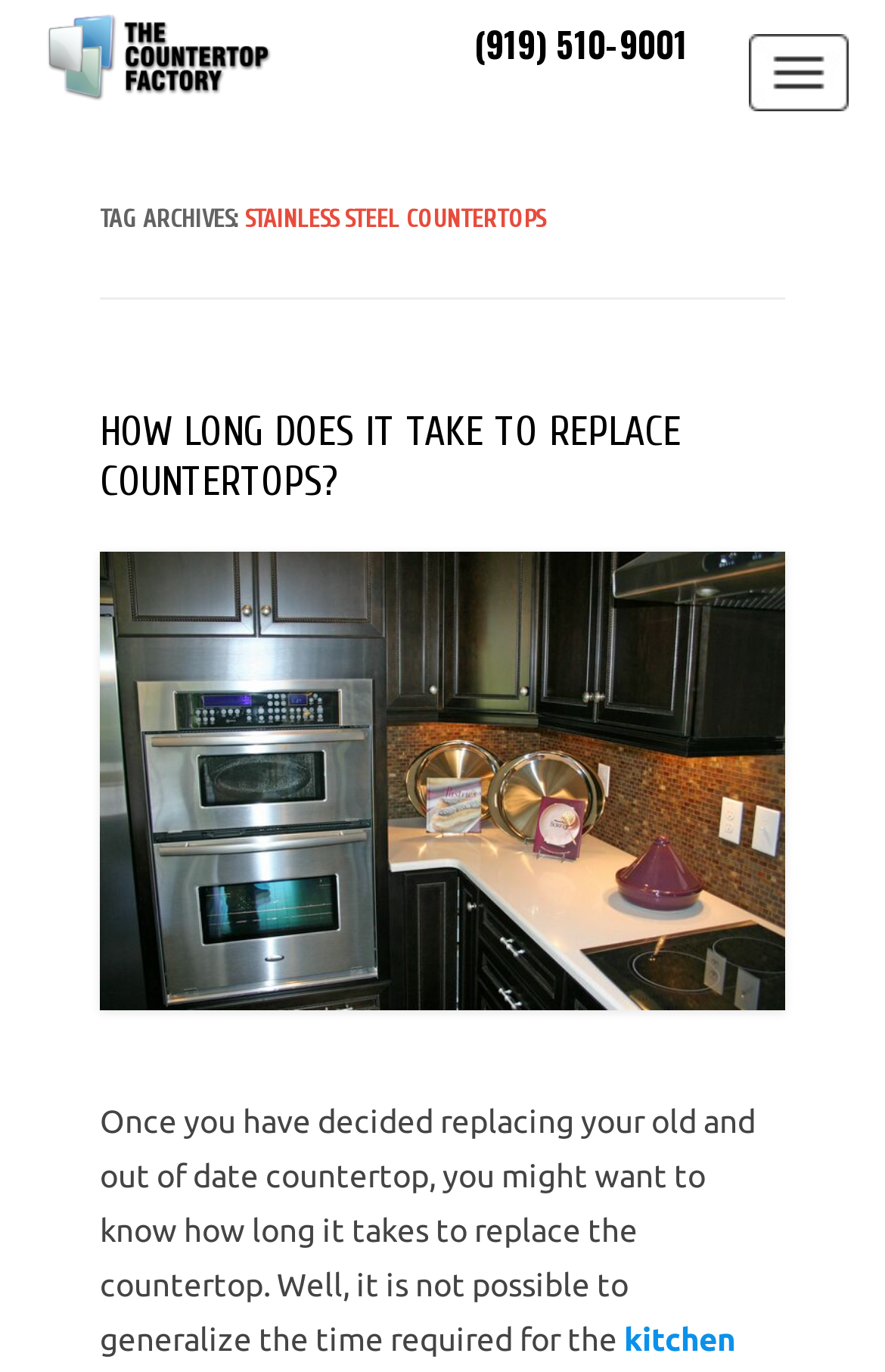What is the topic of the paragraph at the bottom?
Using the image as a reference, give a one-word or short phrase answer.

Replacing countertops